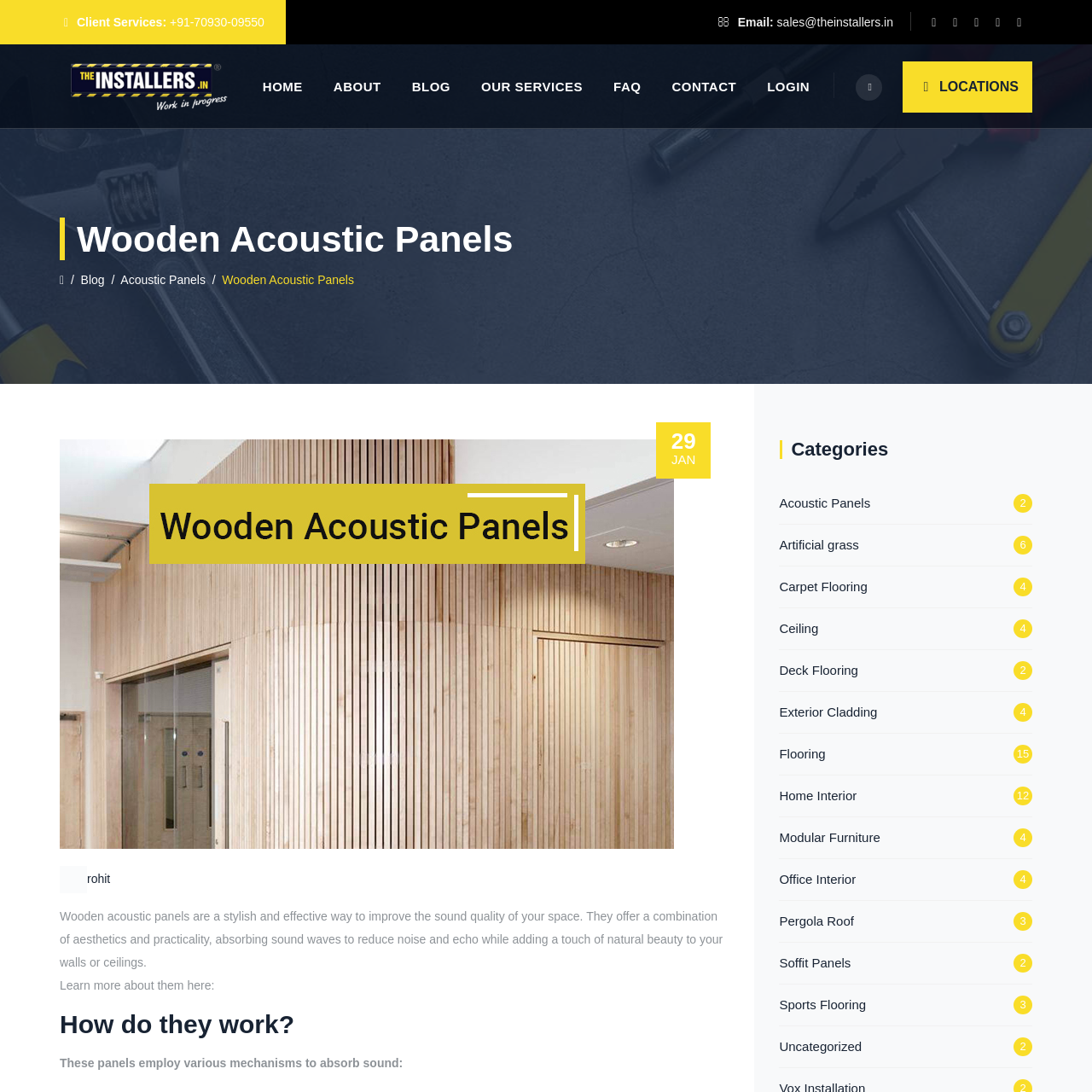Show me the bounding box coordinates of the clickable region to achieve the task as per the instruction: "Learn more about wooden acoustic panels".

[0.203, 0.25, 0.324, 0.262]